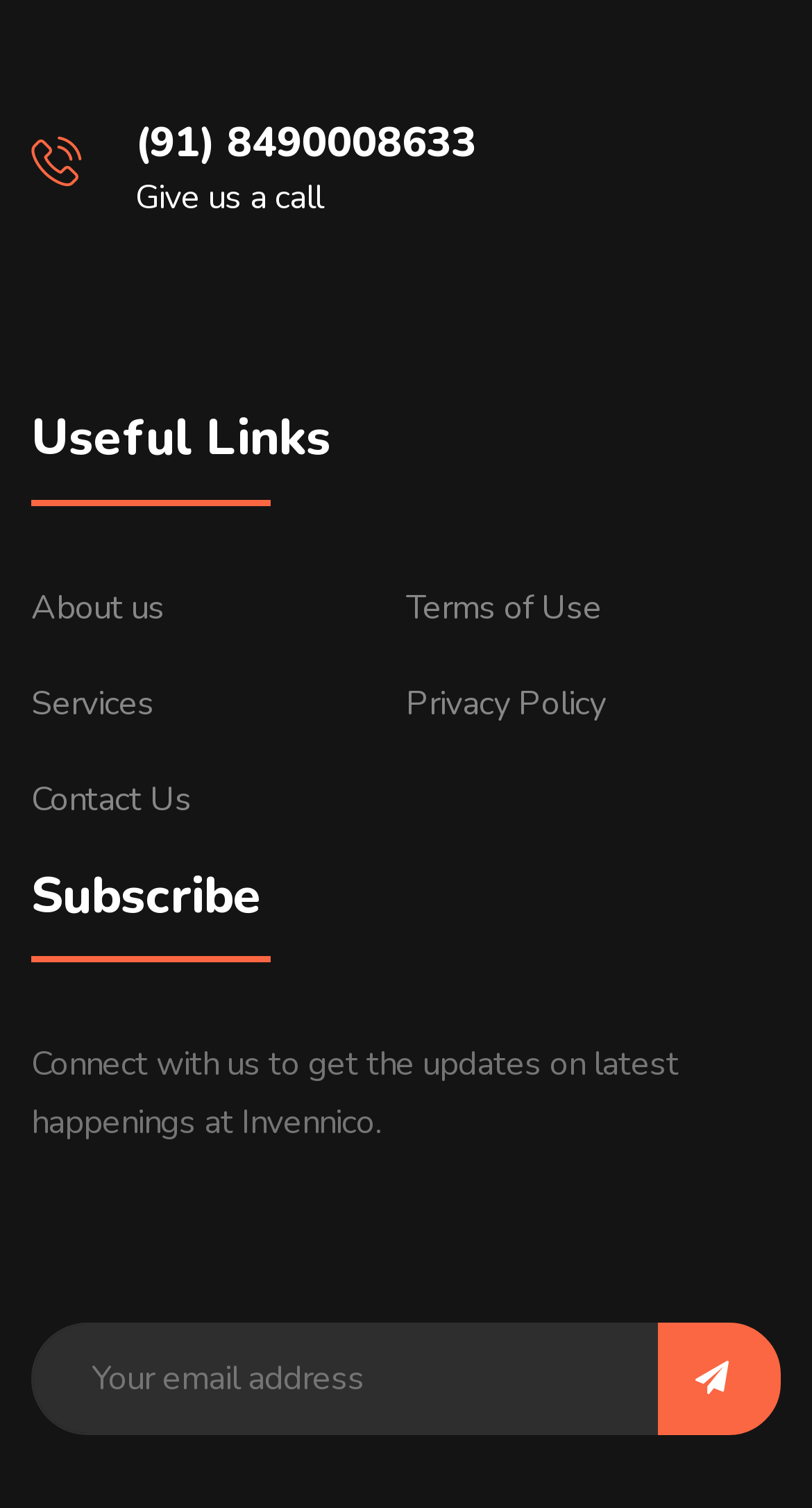Provide the bounding box for the UI element matching this description: "name="EMAIL" placeholder="Your email address"".

[0.038, 0.878, 0.962, 0.952]